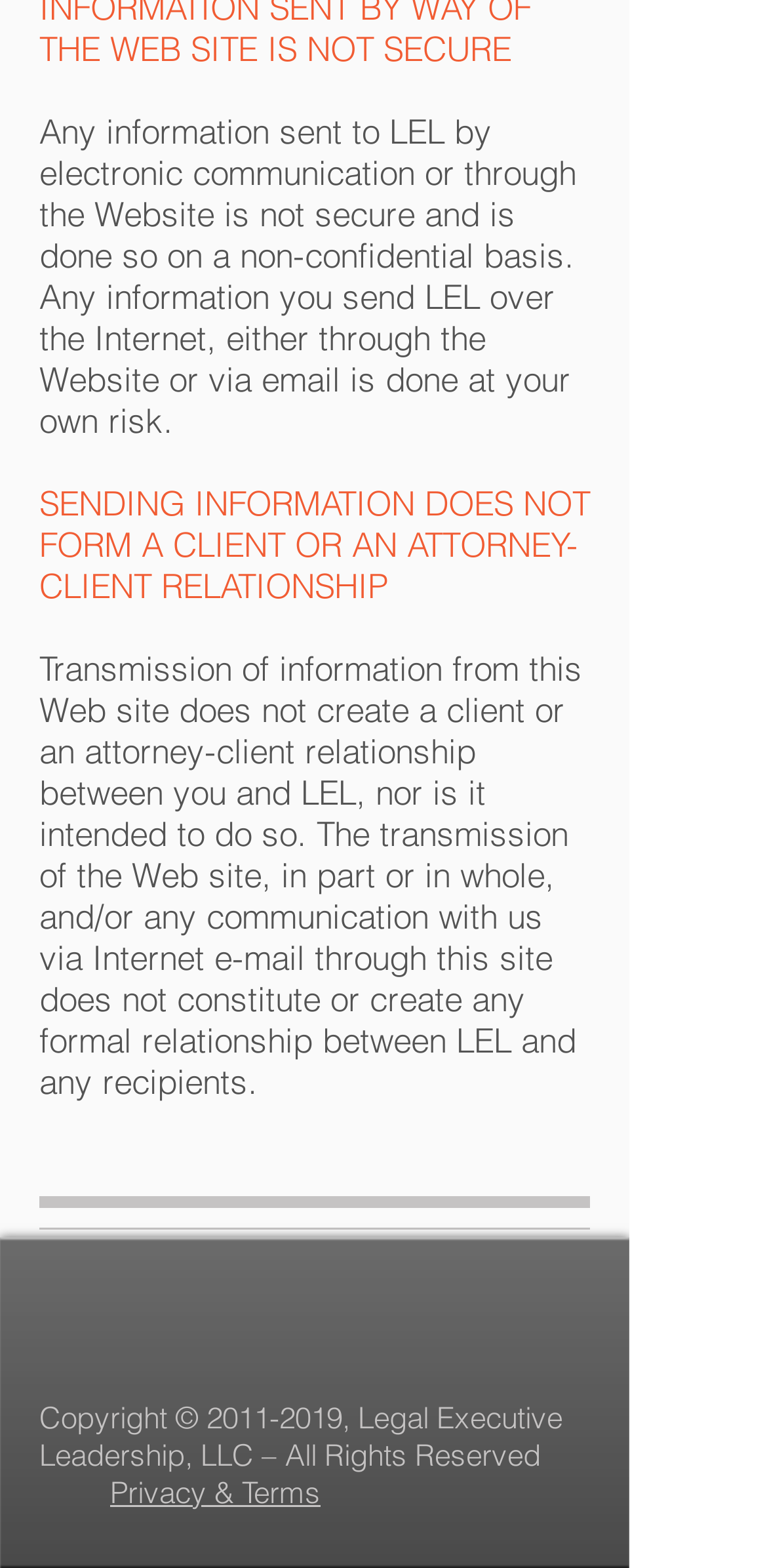What year range is the copyright for?
Can you provide a detailed and comprehensive answer to the question?

The copyright information at the bottom of the webpage indicates that the copyright is for the year range of 2011-2019, as shown in the link '2011-2019'.